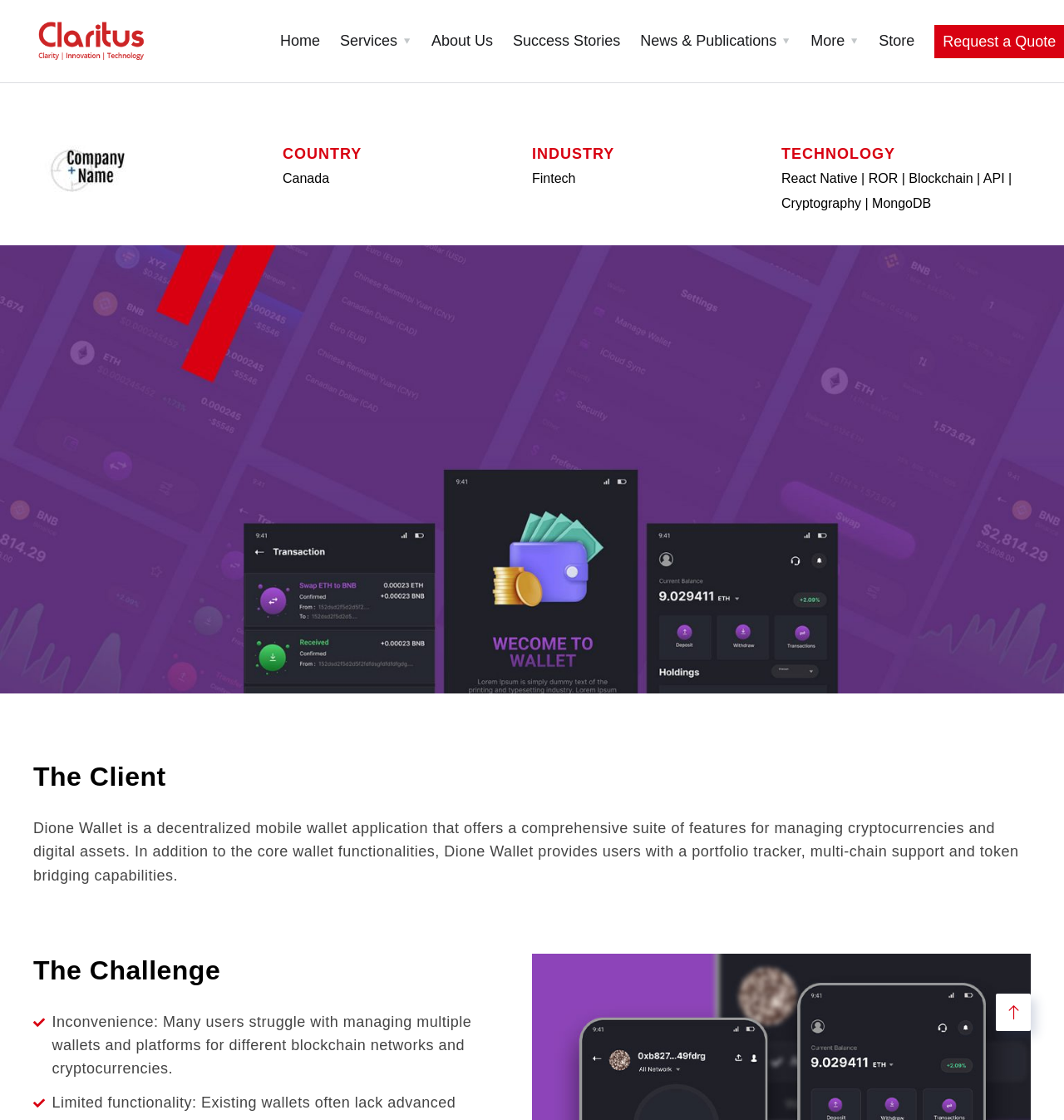Identify the bounding box coordinates of the clickable section necessary to follow the following instruction: "Click on About Us". The coordinates should be presented as four float numbers from 0 to 1, i.e., [left, top, right, bottom].

[0.406, 0.0, 0.463, 0.073]